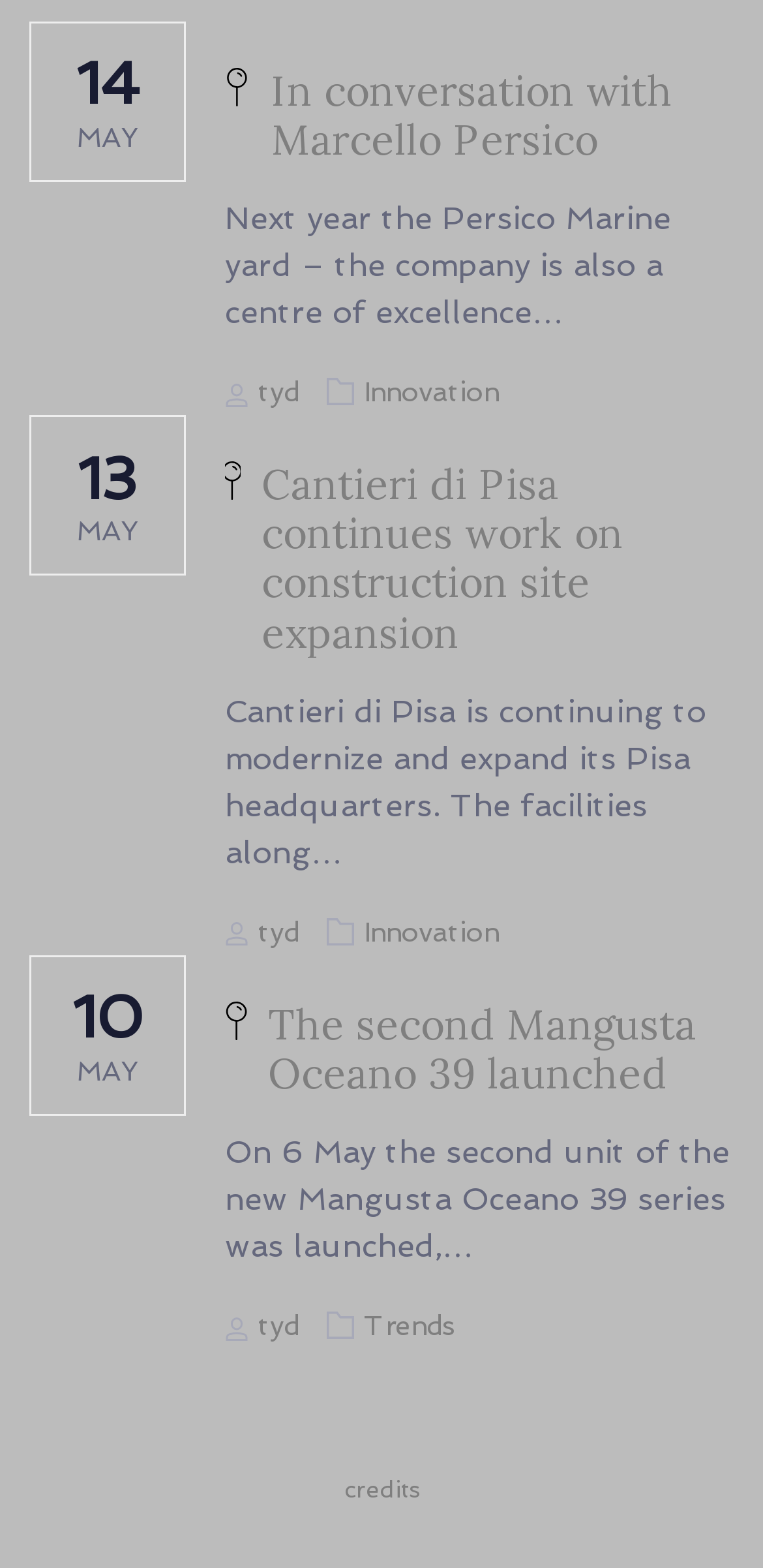Who is the author of the second article?
Refer to the image and respond with a one-word or short-phrase answer.

tyd